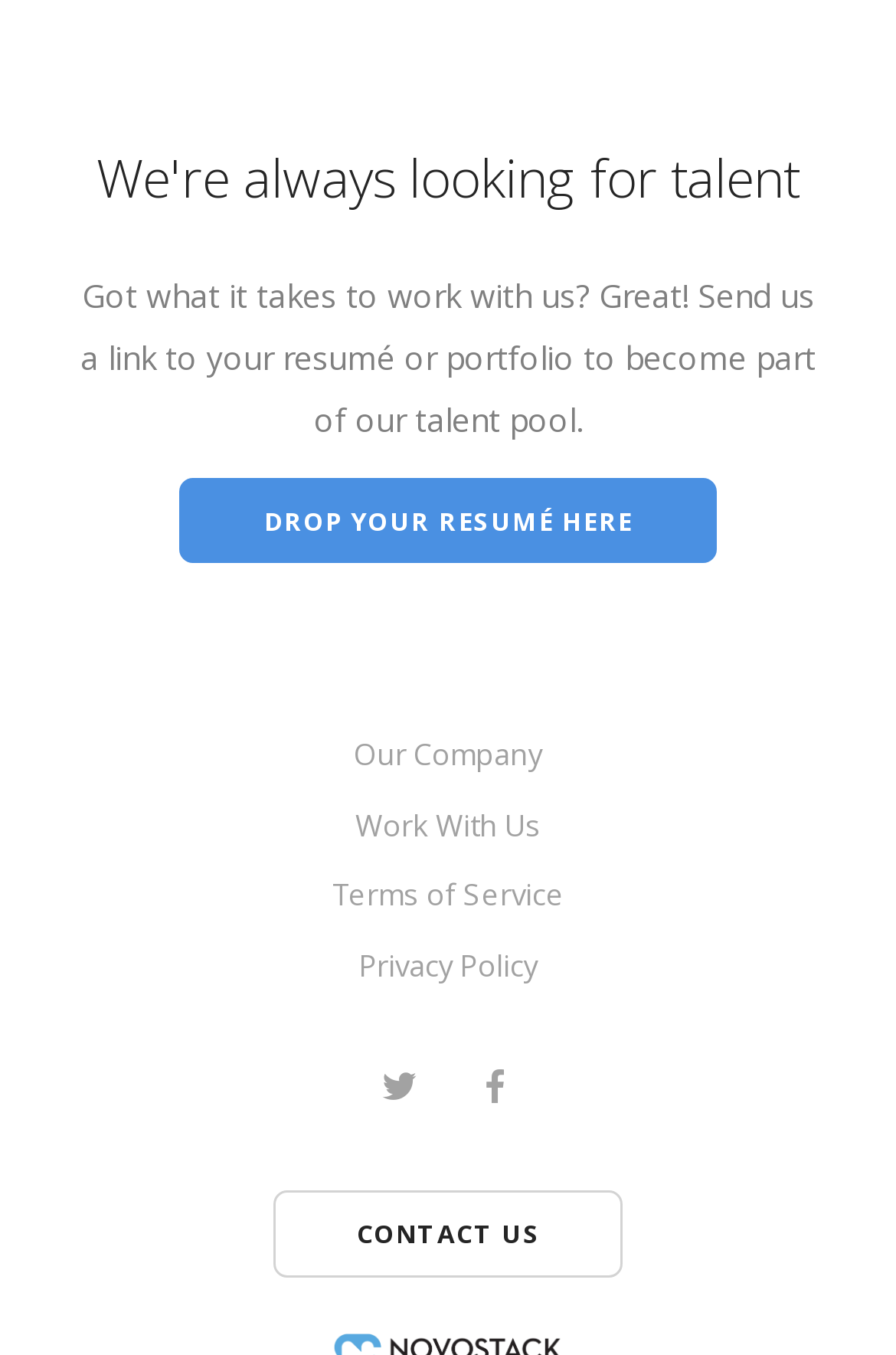What is the purpose of the 'DROP YOUR RESUMÉ HERE' link?
Refer to the image and provide a concise answer in one word or phrase.

To apply